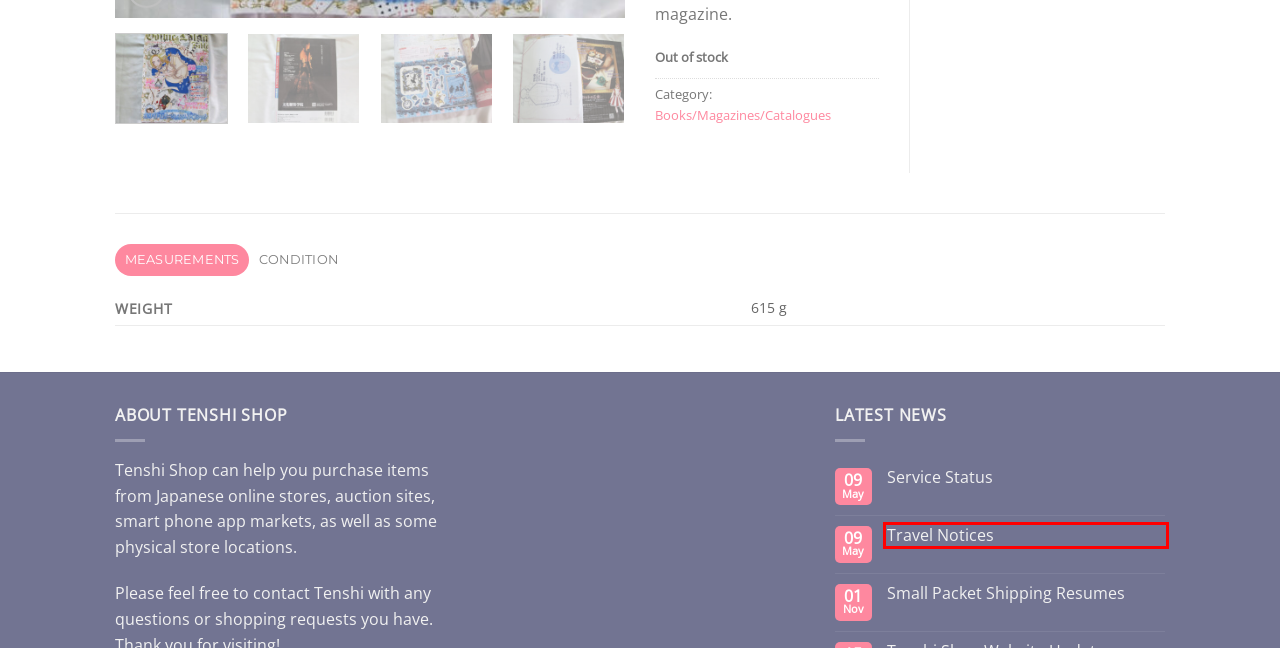You have a screenshot of a webpage with a red bounding box around a UI element. Determine which webpage description best matches the new webpage that results from clicking the element in the bounding box. Here are the candidates:
A. News - Tenshi Shop
B. Books Magazines Catalogs - Category - Tenshi Shop
C. About - Tenshi Shop - Japan Personal Shopping Service
D. Travel Notices - Tenshi Shop
E. FAQ - Tenshi Shop
F. Small Packet Shipping Resumes - Tenshi Shop
G. Service Status - Tenshi Shop
H. Misc. Goods - Category - Tenshi Shop

D